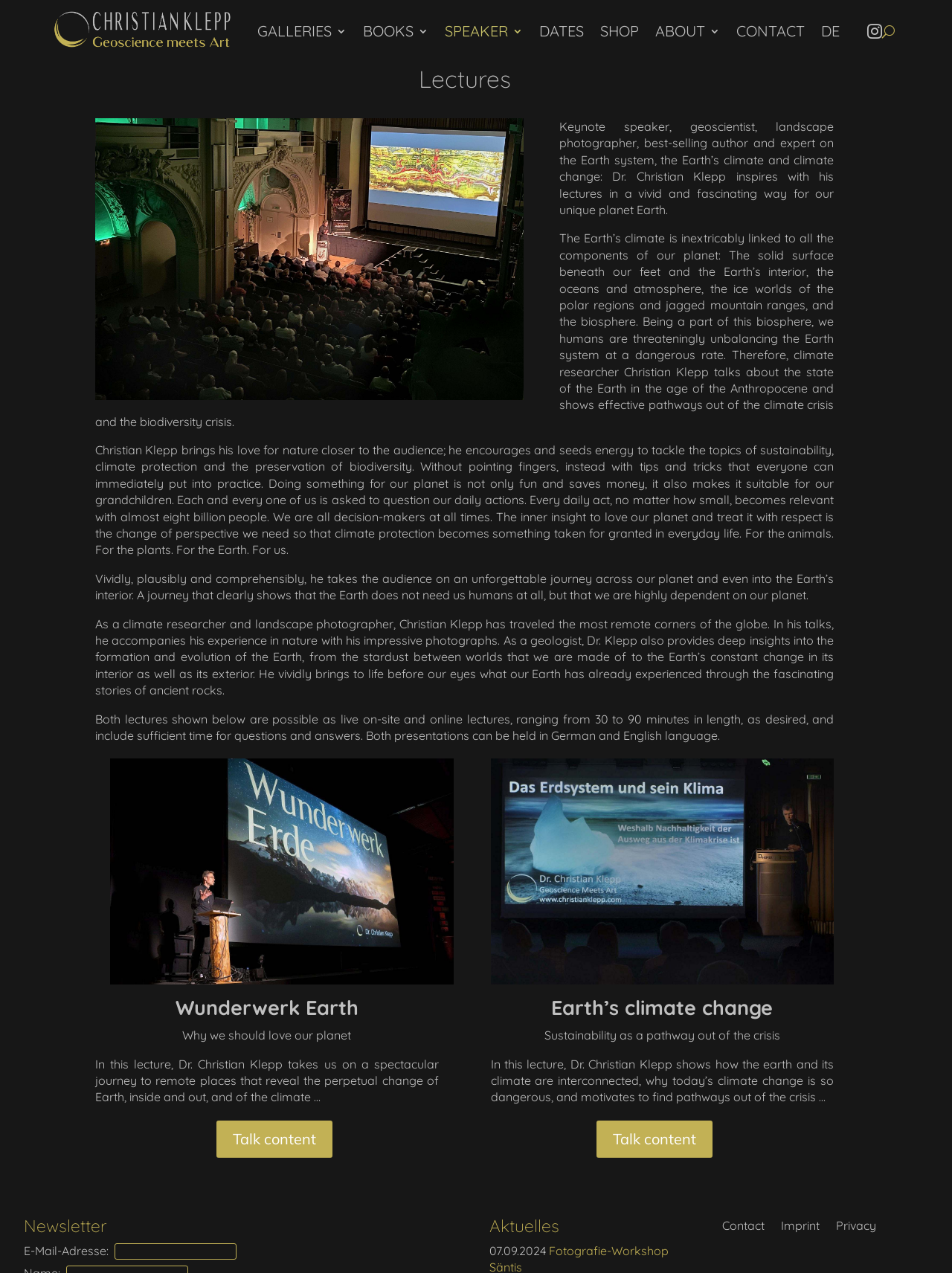Generate a thorough caption detailing the webpage content.

This webpage is about Dr. Christian Klepp, a geoscientist, landscape photographer, and author who gives lectures on the Earth system, climate change, and sustainability. At the top left corner, there is a logo of Christian Klepp - Geoscience meets Art. Below the logo, there is a navigation menu with links to different sections of the website, including GALLERIES, BOOKS, SPEAKER, DATES, SHOP, ABOUT, and CONTACT.

The main content of the webpage is an article about Dr. Christian Klepp's lectures. There is a heading "Lectures" at the top, followed by an image of Dr. Klepp giving a lecture. Below the image, there is a brief introduction to Dr. Klepp and his lectures, which are described as vivid, fascinating, and inspiring. The text explains that Dr. Klepp talks about the Earth system, climate change, and sustainability, and encourages the audience to take action to protect the planet.

The webpage then presents two lectures given by Dr. Klepp: "Wunderwerk Earth" and "Earth's climate change". Each lecture is described with a heading, a brief summary, and an image. The summaries explain the content of each lecture, which includes the Earth's perpetual change, climate change, and pathways out of the crisis.

Below the lecture descriptions, there are two links to "Talk content" and a newsletter subscription section with a heading "Newsletter", a text input field for email addresses, and a heading "Aktuelles" with a date "07.09.2024". At the bottom of the webpage, there are links to CONTACT, IMPRINT, and PRIVACY.

Overall, the webpage is well-structured and easy to navigate, with clear headings and concise text that effectively communicates Dr. Christian Klepp's expertise and lecture topics.